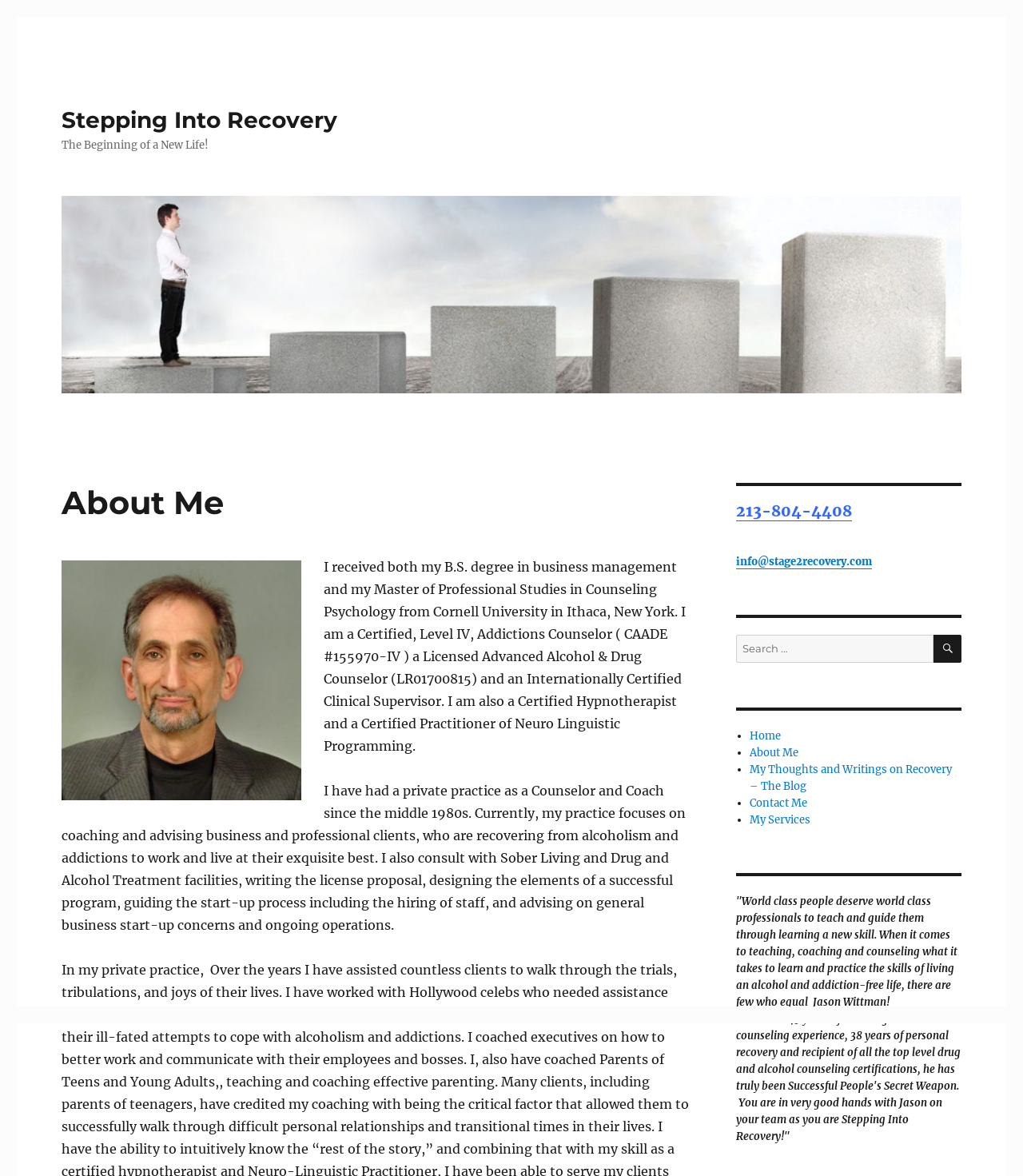What is the email address?
Using the visual information, answer the question in a single word or phrase.

info@stage2recovery.com